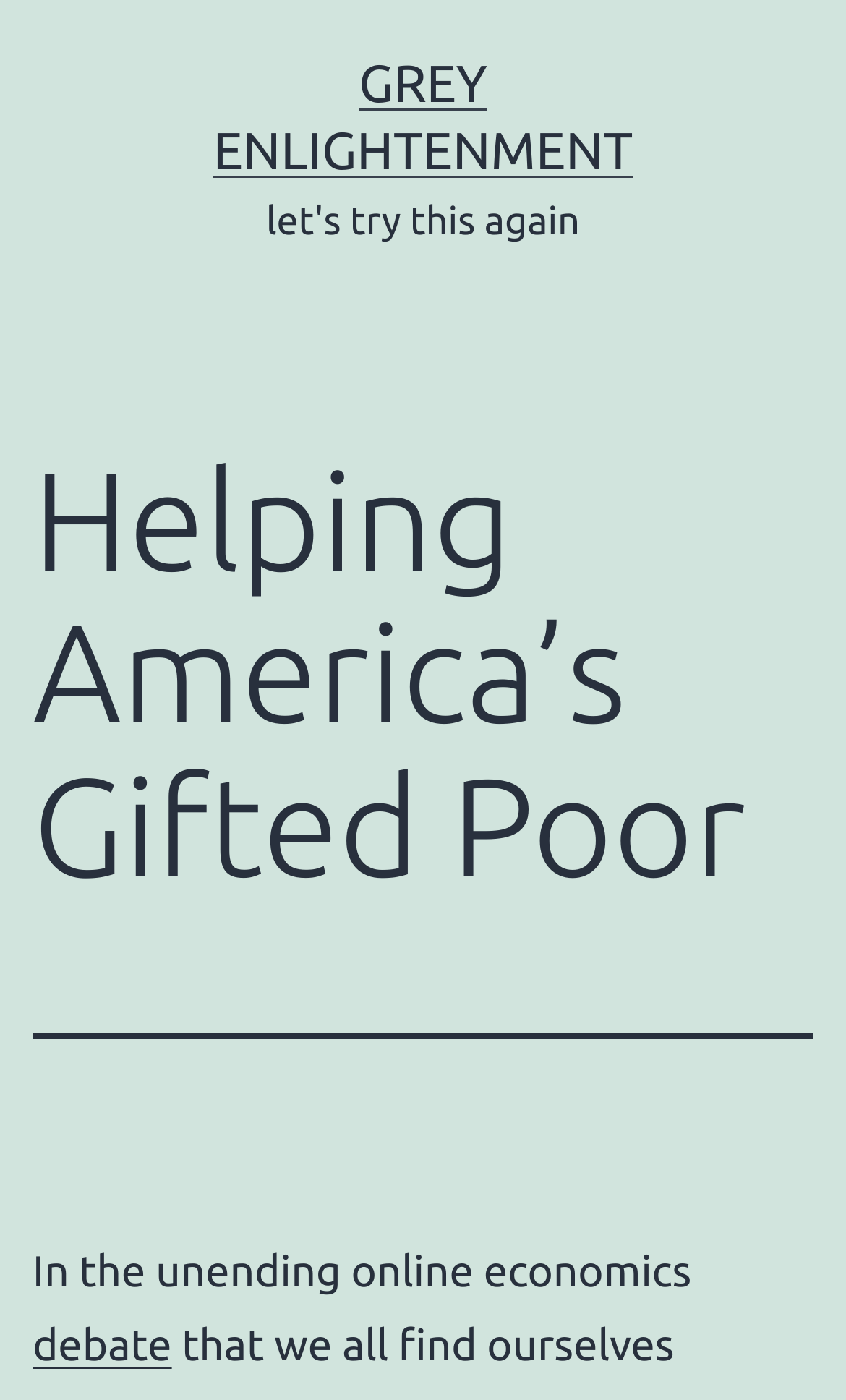Given the element description, predict the bounding box coordinates in the format (top-left x, top-left y, bottom-right x, bottom-right y). Make sure all values are between 0 and 1. Here is the element description: Grey Enlightenment

[0.252, 0.038, 0.748, 0.128]